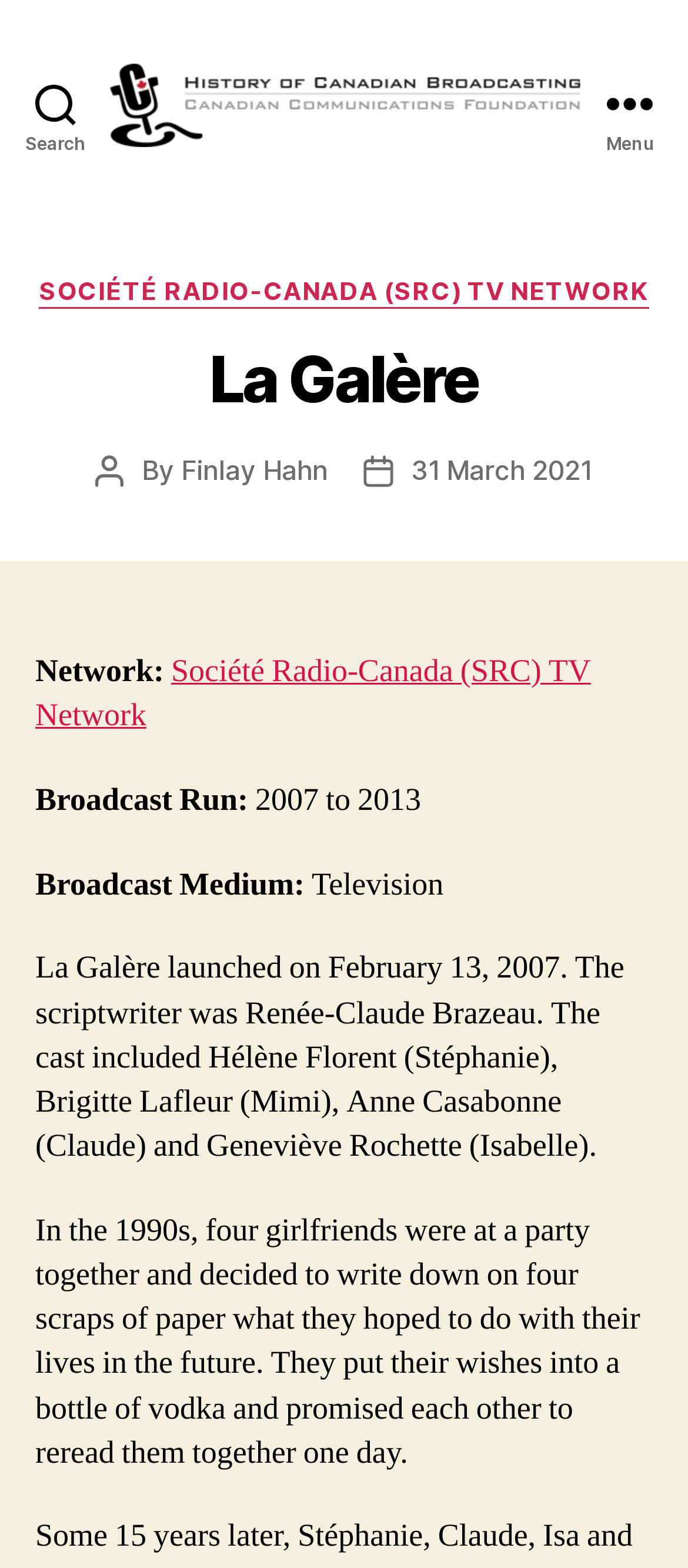When did La Galère launch?
Provide a detailed and well-explained answer to the question.

I found the answer by reading the text, which says 'La Galère launched on February 13, 2007'.